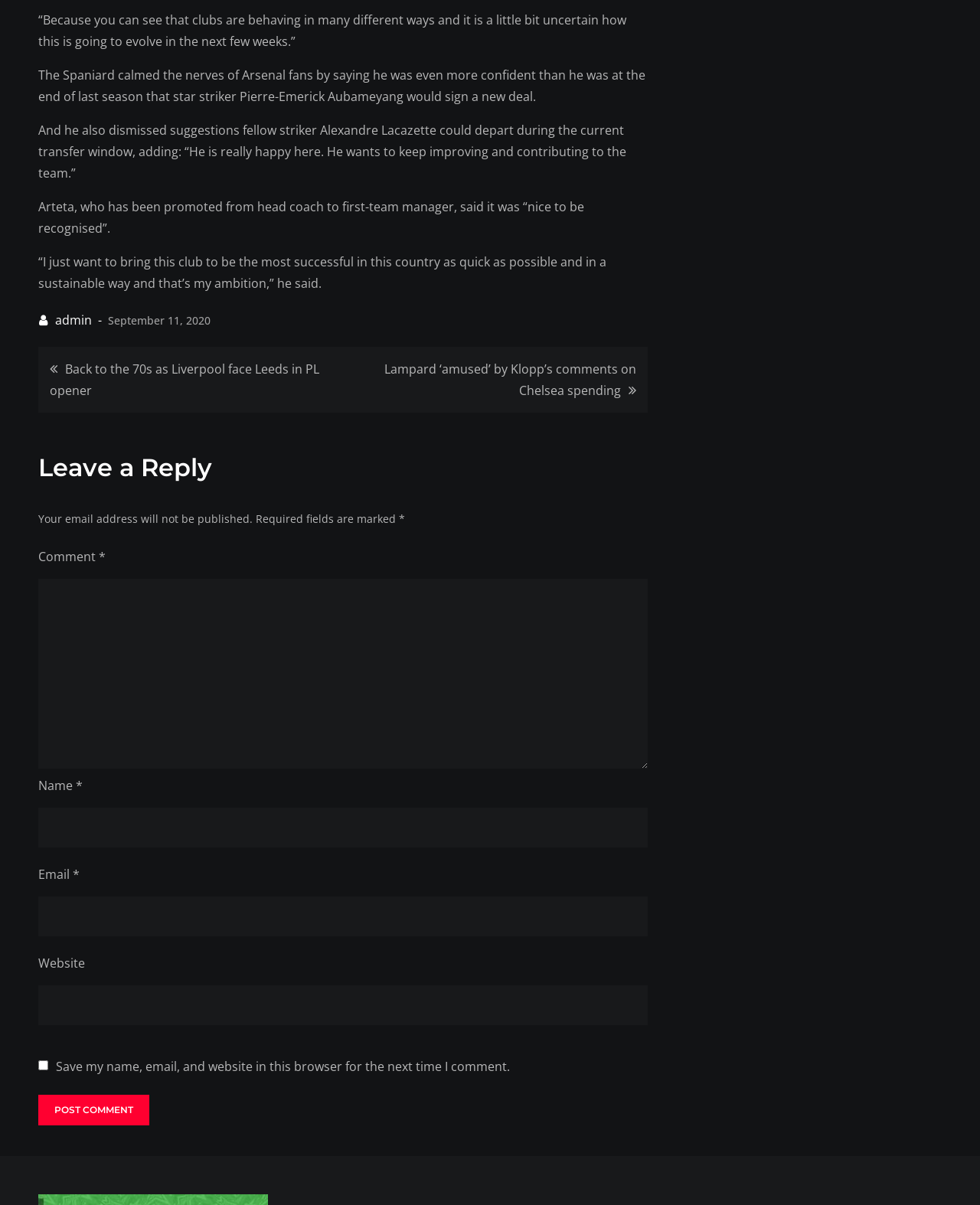Who is the manager of Arsenal?
Answer the question with just one word or phrase using the image.

Arteta